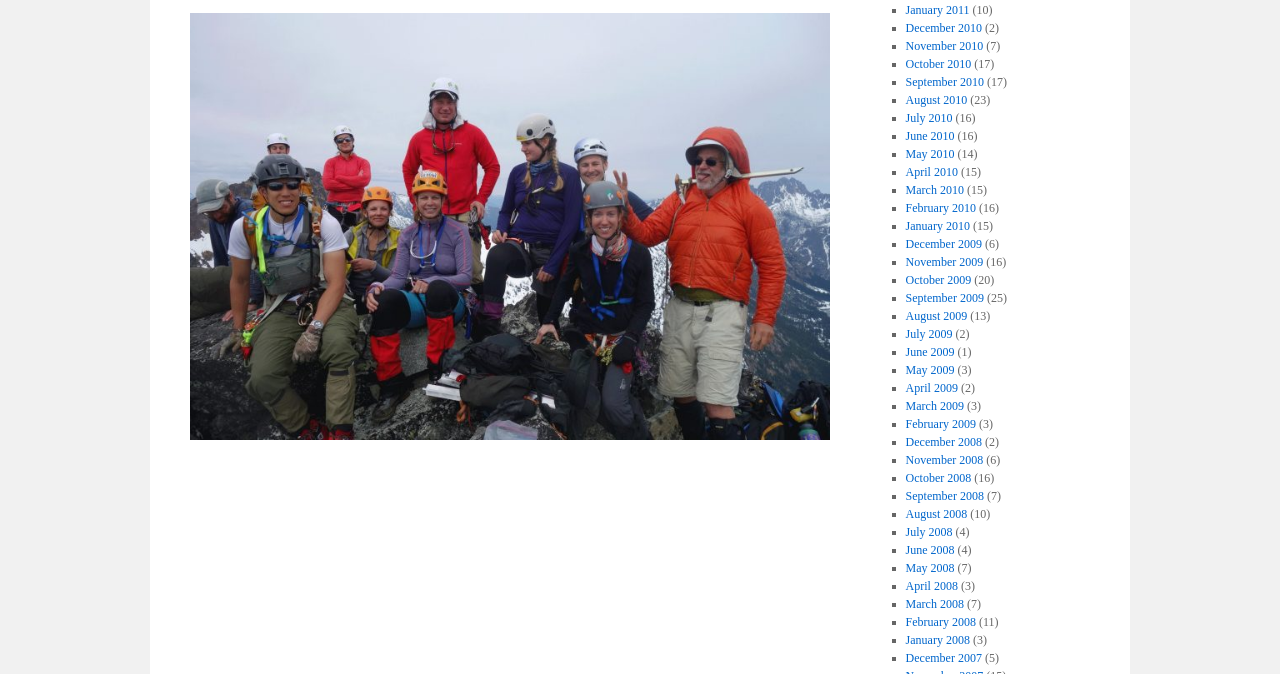Identify the bounding box of the HTML element described as: "April 2010".

[0.707, 0.245, 0.748, 0.266]